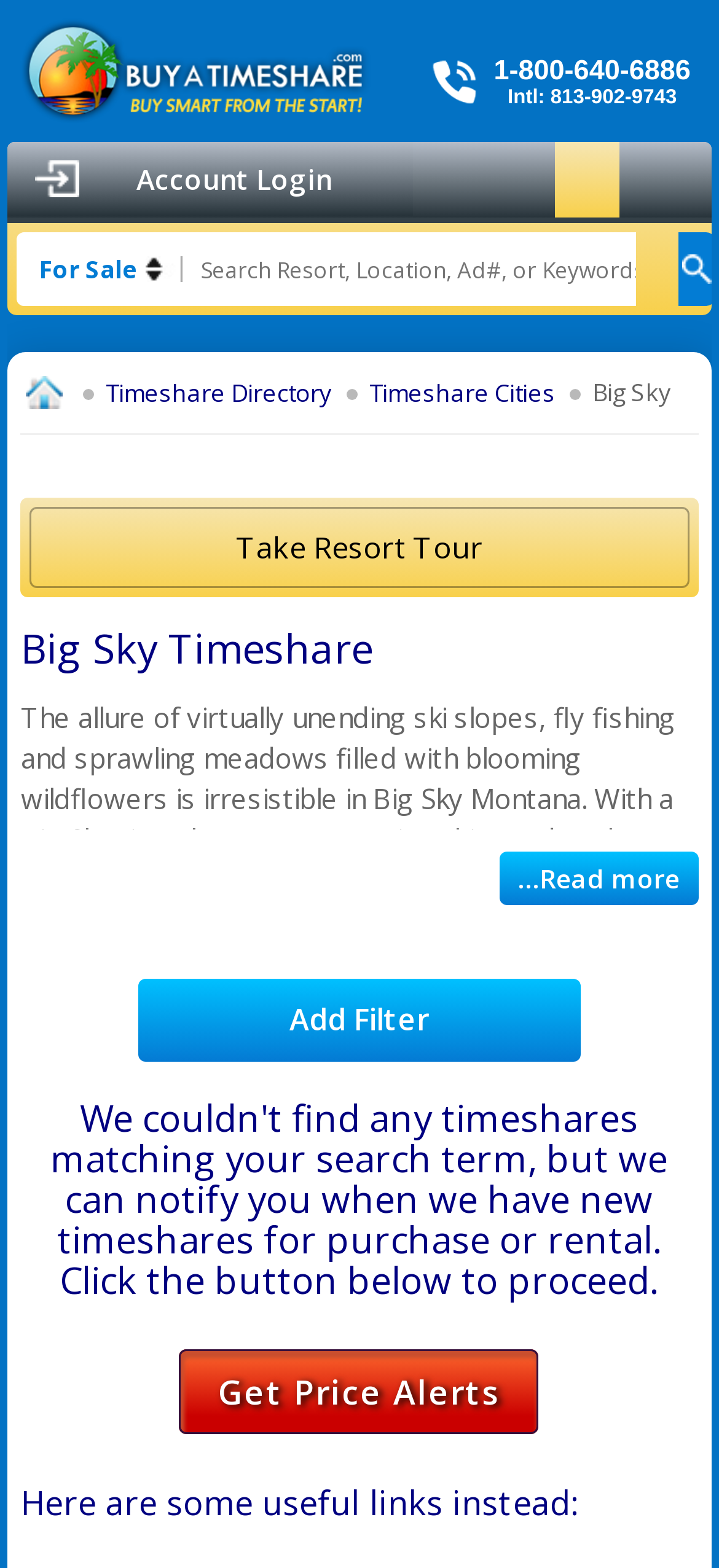What is the phone number for international calls?
Please provide a detailed answer to the question.

I found the phone number for international calls by looking at the header section of the webpage, where I saw a heading with the text '1-800-640-6886 Intl: 813-902-9743'. The international phone number is listed as 813-902-9743.